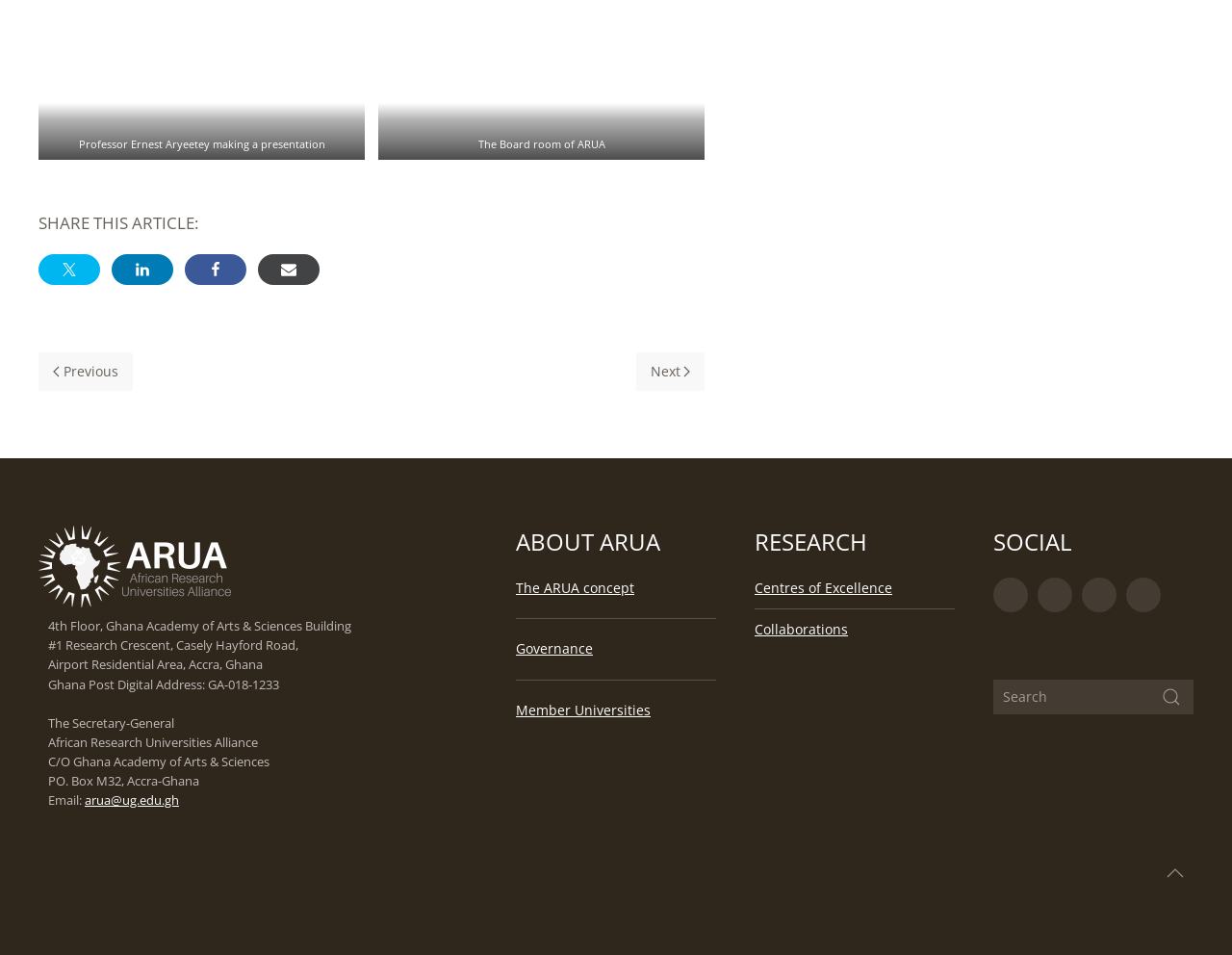Please determine the bounding box coordinates of the section I need to click to accomplish this instruction: "Go to the ARUA concept".

[0.419, 0.606, 0.515, 0.625]